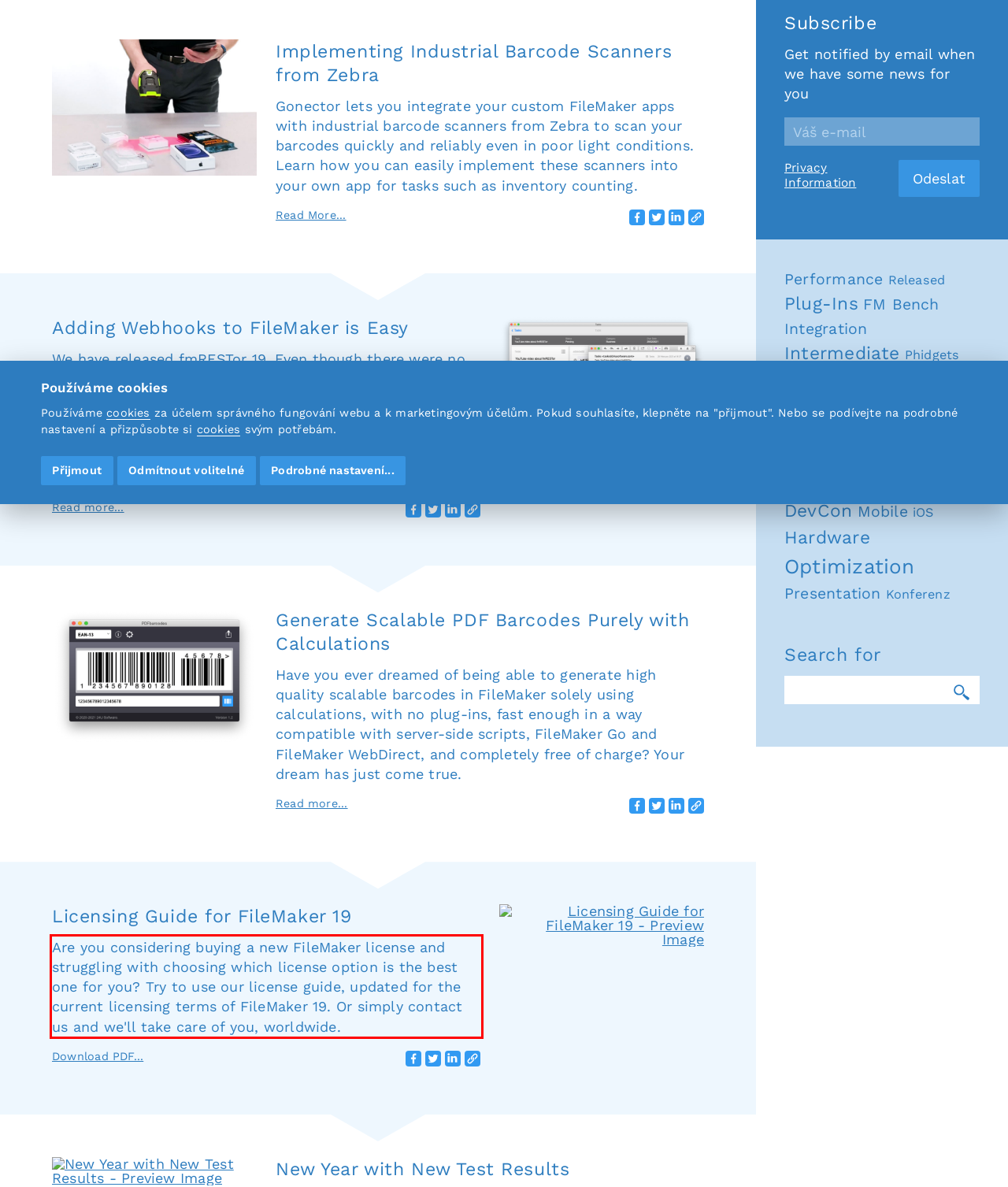Review the webpage screenshot provided, and perform OCR to extract the text from the red bounding box.

Are you considering buying a new FileMaker license and struggling with choosing which license option is the best one for you? Try to use our license guide, updated for the current licensing terms of FileMaker 19. Or simply contact us and we'll take care of you, worldwide.